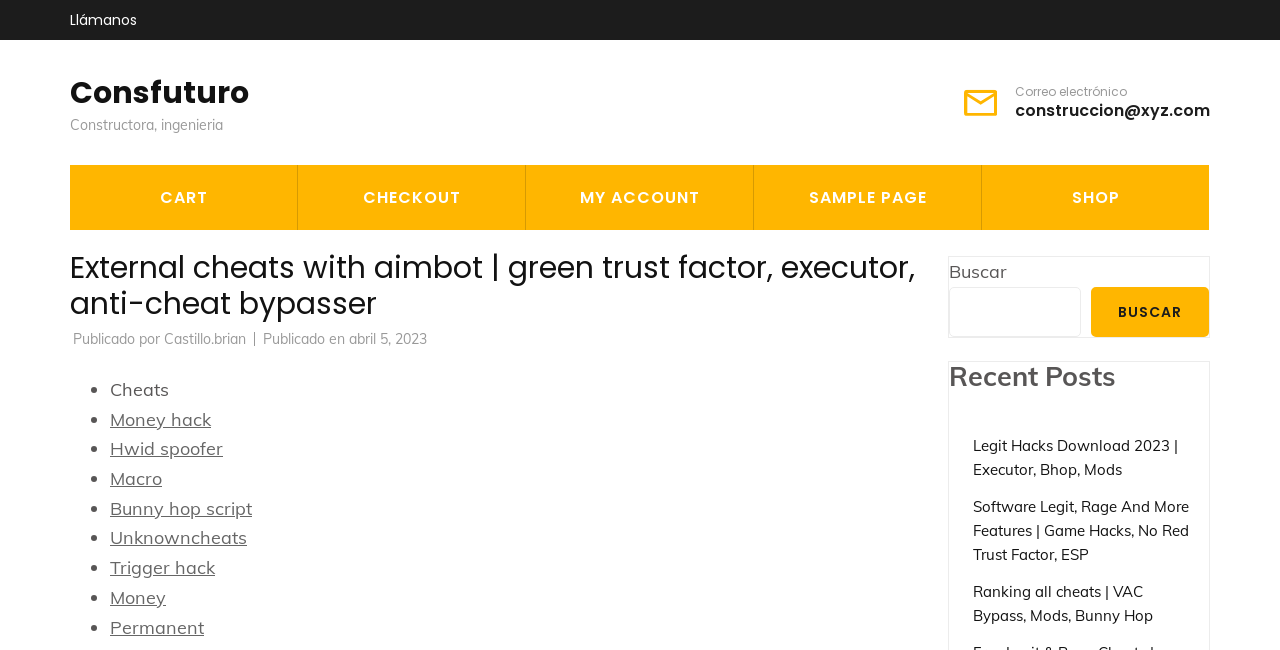Identify the bounding box coordinates of the region that needs to be clicked to carry out this instruction: "Go to checkout". Provide these coordinates as four float numbers ranging from 0 to 1, i.e., [left, top, right, bottom].

[0.233, 0.254, 0.41, 0.354]